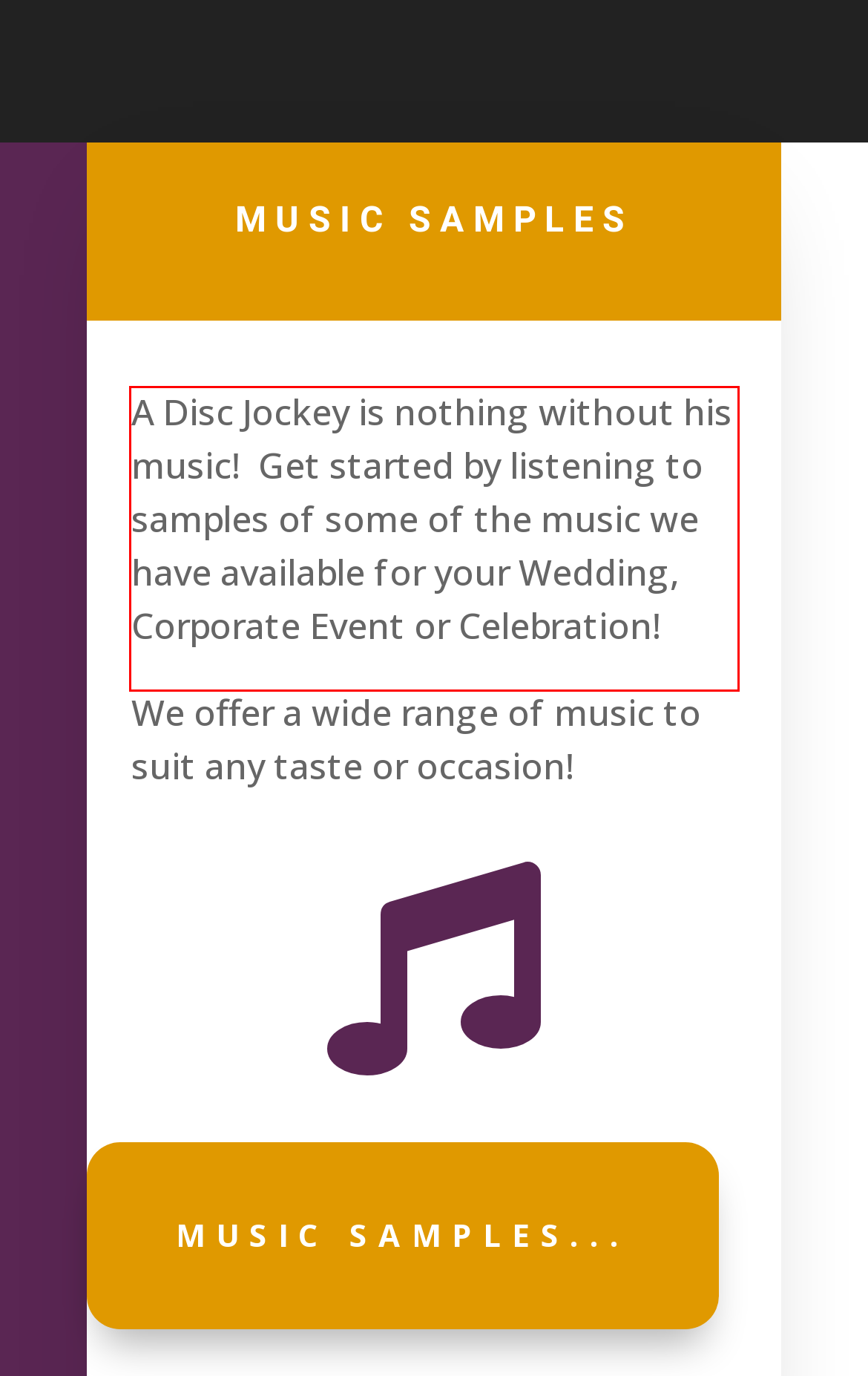Observe the screenshot of the webpage that includes a red rectangle bounding box. Conduct OCR on the content inside this red bounding box and generate the text.

A Disc Jockey is nothing without his music! Get started by listening to samples of some of the music we have available for your Wedding, Corporate Event or Celebration!